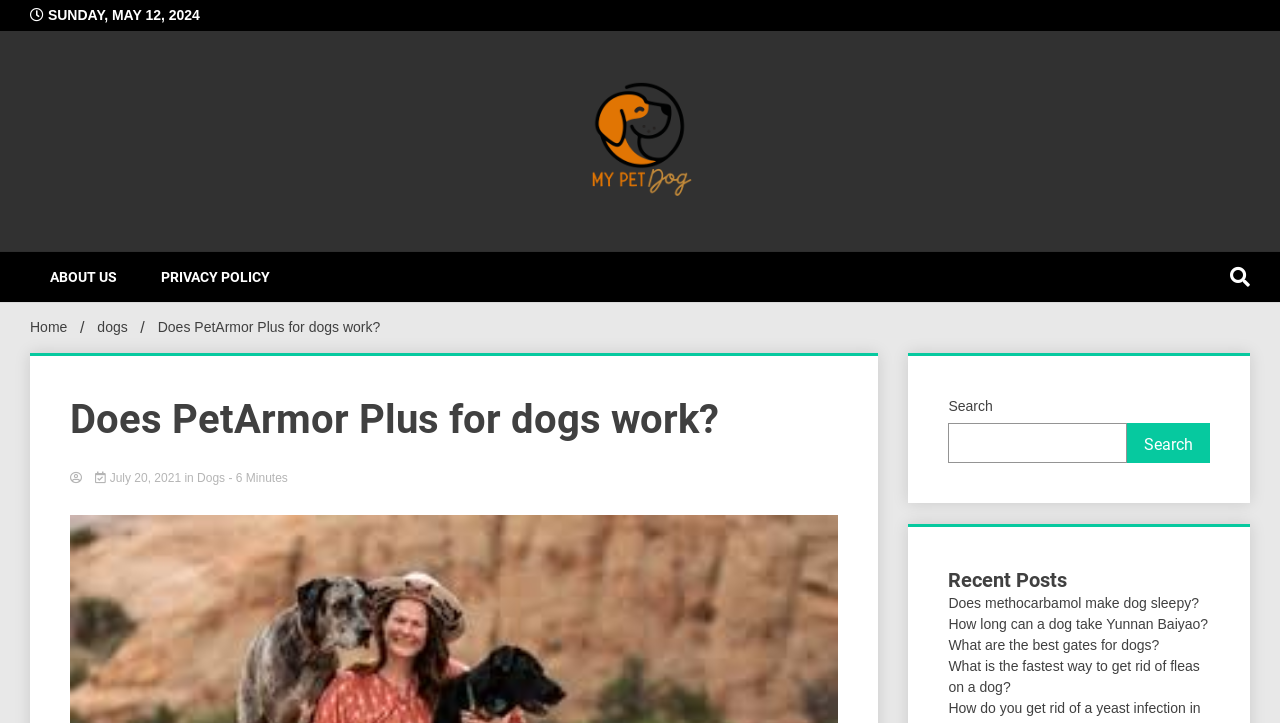Please find the bounding box coordinates for the clickable element needed to perform this instruction: "View Terms and conditions".

None